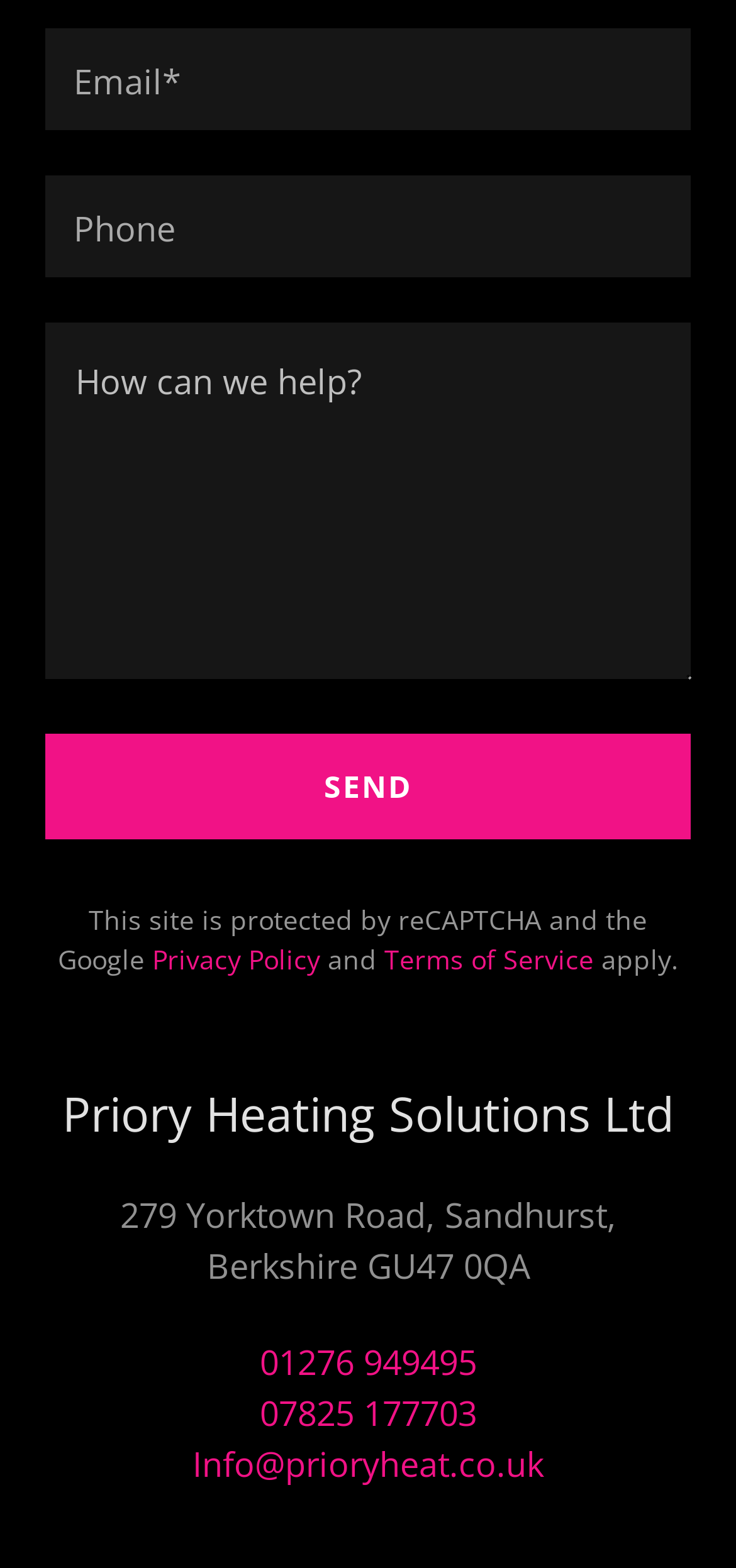Using the provided element description: "Privacy Policy", identify the bounding box coordinates. The coordinates should be four floats between 0 and 1 in the order [left, top, right, bottom].

[0.206, 0.601, 0.435, 0.624]